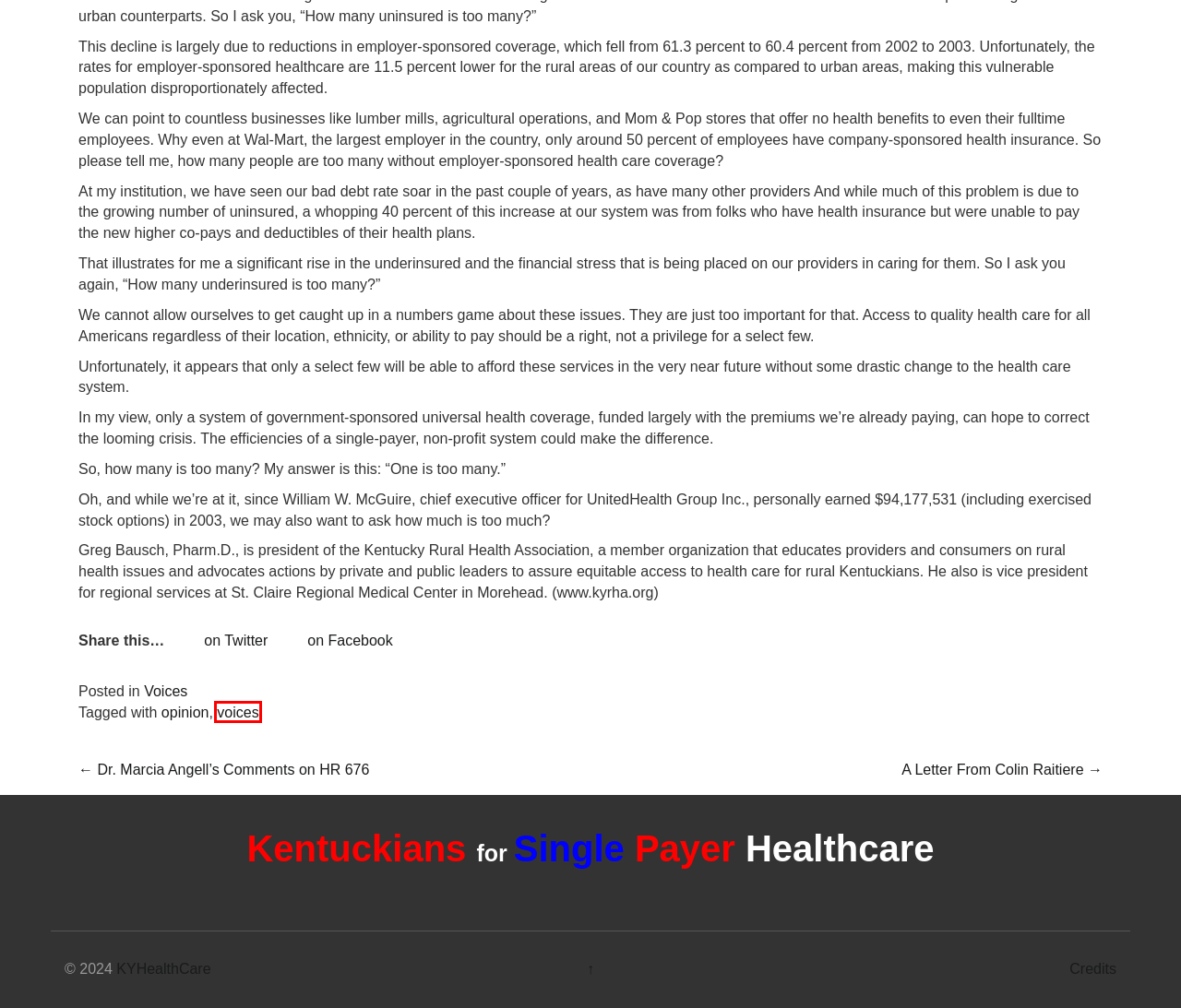You have a screenshot of a webpage with an element surrounded by a red bounding box. Choose the webpage description that best describes the new page after clicking the element inside the red bounding box. Here are the candidates:
A. Credits | KYHealthCare
B. KYHealthCare | Working to Promote Single Payer Healthcare in Kentucky
C. A Letter From Colin Raitiere | KYHealthCare
D. Education | KYHealthCare
E. KYHealthCare | KYHealthCare
F. opinion | KYHealthCare
G. voices | KYHealthCare
H. Dr. Marcia Angell’s Comments on HR 676 | KYHealthCare

G